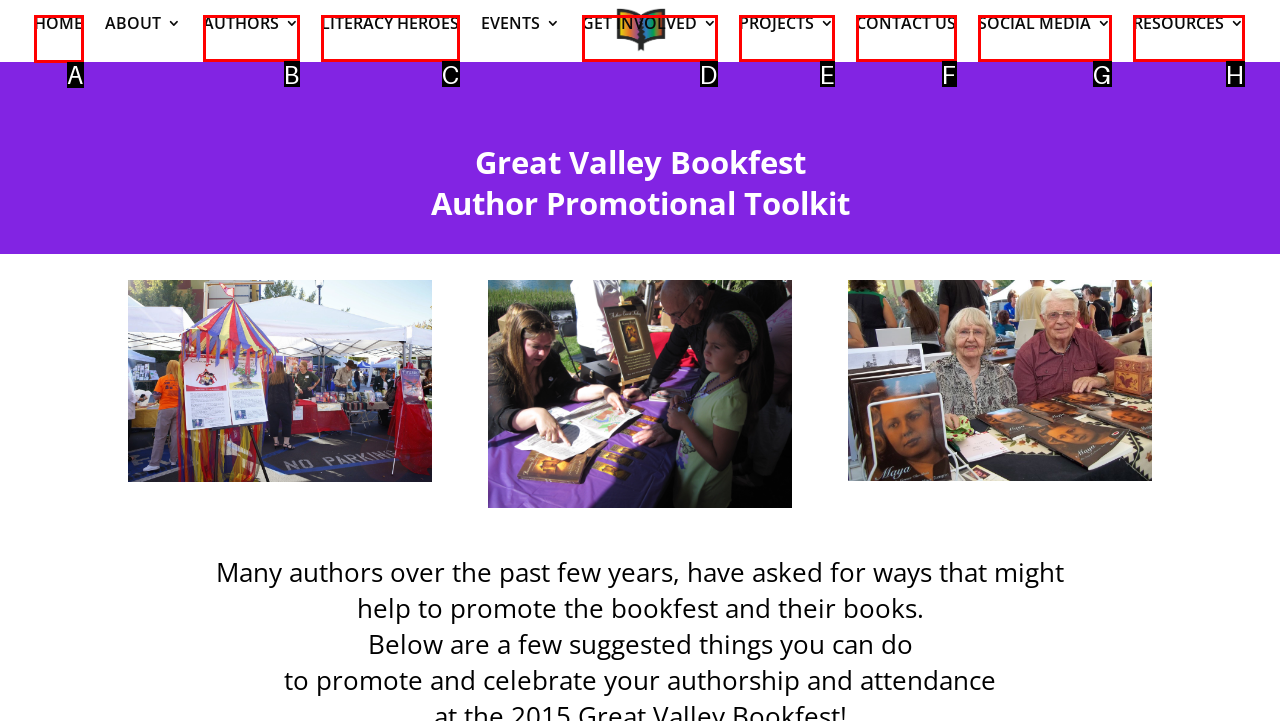Which UI element should you click on to achieve the following task: go to the HOME page? Provide the letter of the correct option.

A